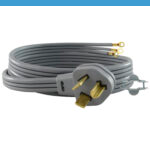Answer the question with a brief word or phrase:
What type of appliances typically use a 10-30 plug?

High-power appliances like dryers